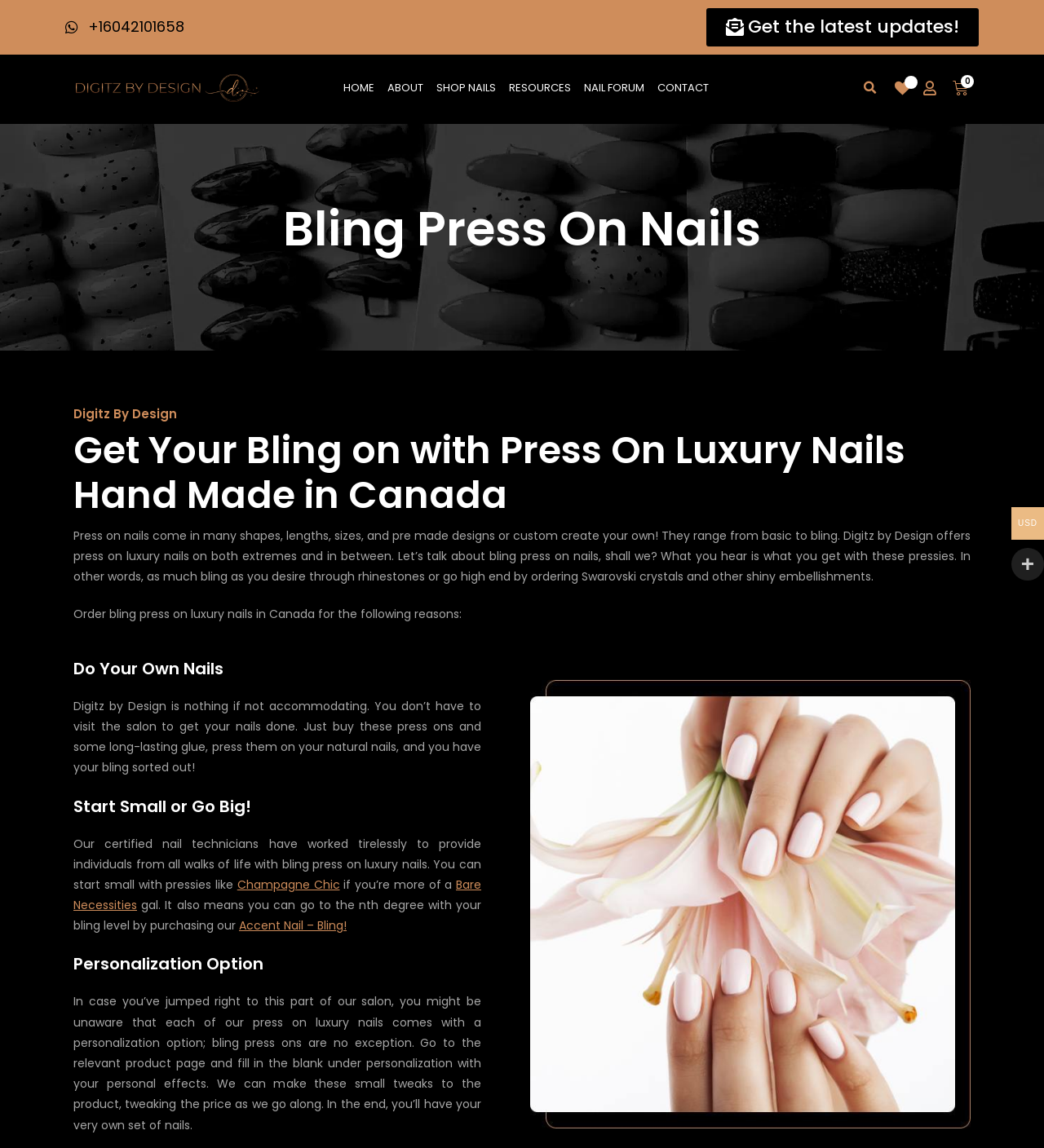Select the bounding box coordinates of the element I need to click to carry out the following instruction: "View the wishlist".

[0.854, 0.072, 0.877, 0.084]